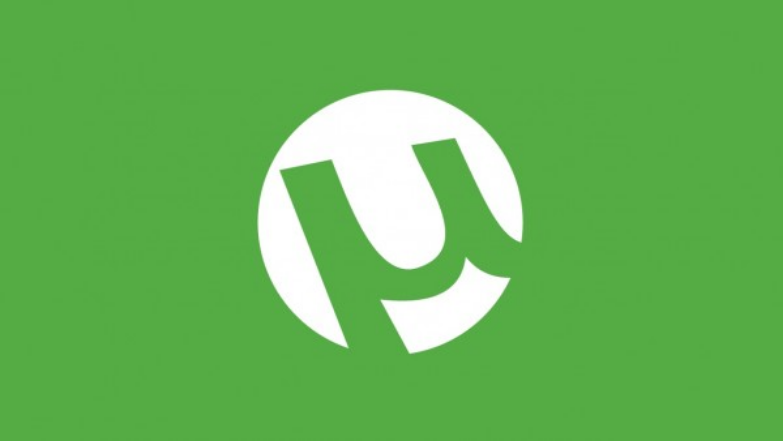Describe the image with as much detail as possible.

The image features the logo of uTorrent, a popular BitTorrent client used for downloading and sharing files via the torrent protocol. The design showcases a minimalist approach, with a bold, stylized letter "u" in white set against a vibrant green background. This logo not only represents the application but also encapsulates the essence of its function—efficient and straightforward file sharing. As millennials increasingly gravitate towards torrenting for its accessibility and cost-effectiveness, the uTorrent logo serves as a recognizable symbol for a community that values free and anonymous exchange of digital content.